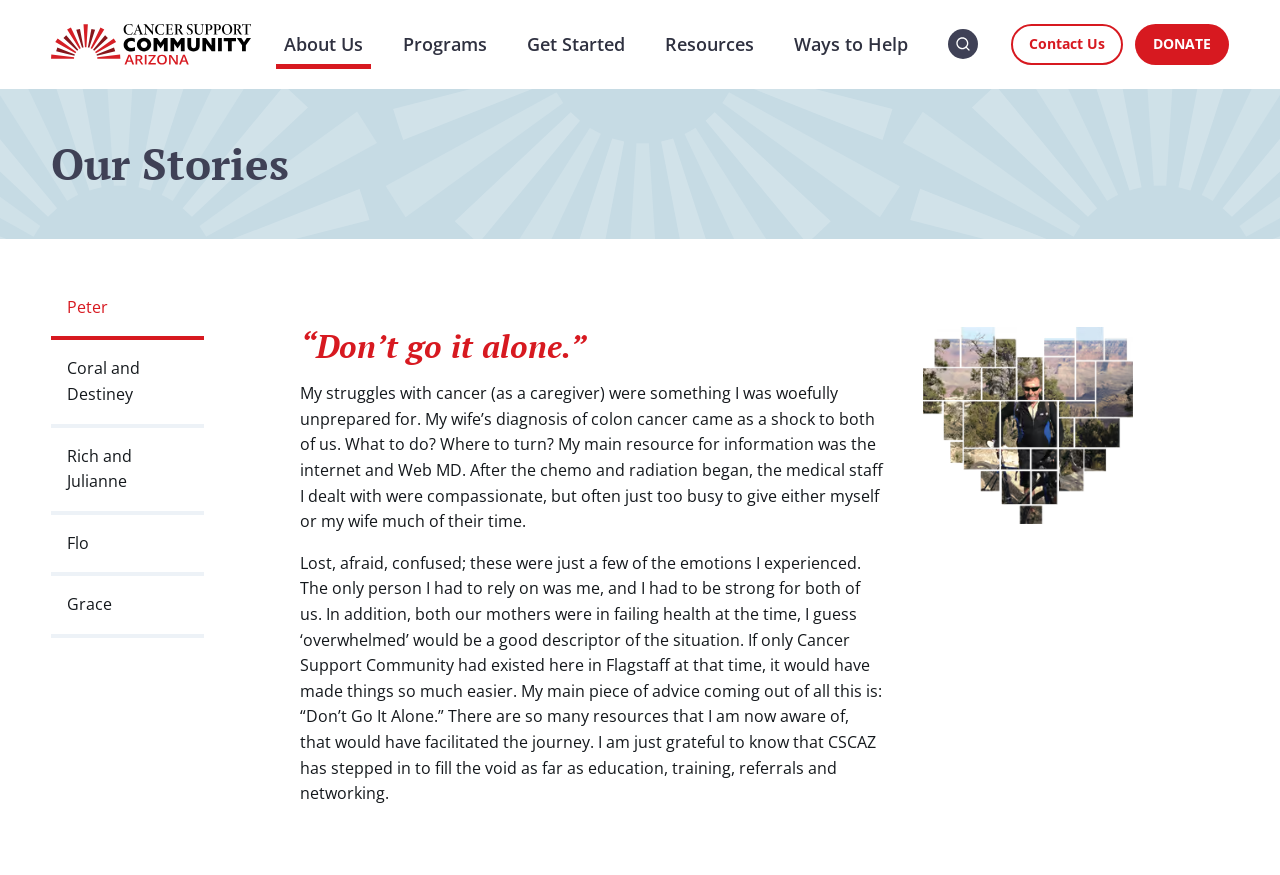Please locate the bounding box coordinates of the element that needs to be clicked to achieve the following instruction: "Click on the 'DONATE' link". The coordinates should be four float numbers between 0 and 1, i.e., [left, top, right, bottom].

[0.887, 0.027, 0.96, 0.074]